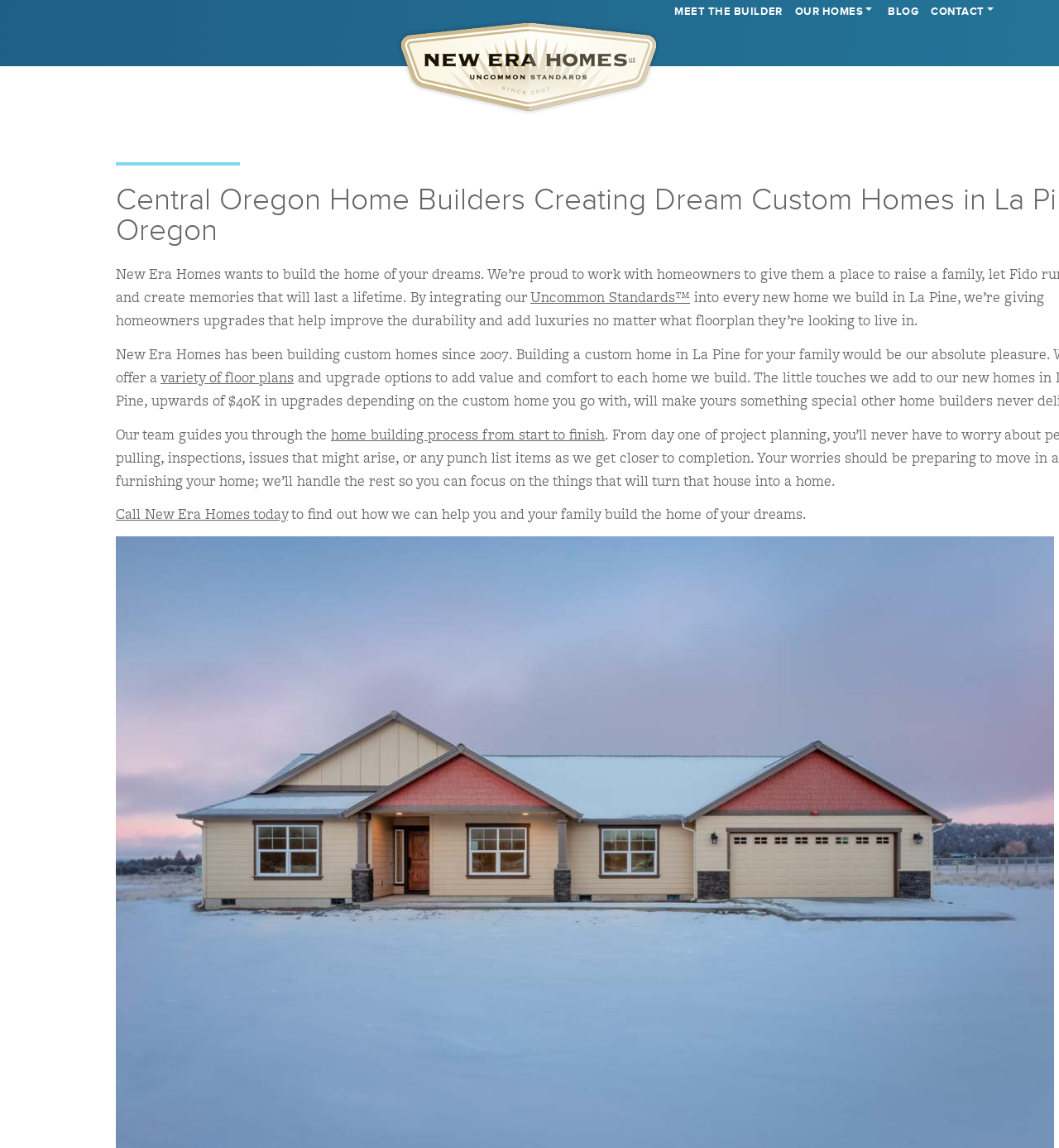Provide the bounding box coordinates of the section that needs to be clicked to accomplish the following instruction: "Learn about the builder."

[0.637, 0.025, 0.739, 0.036]